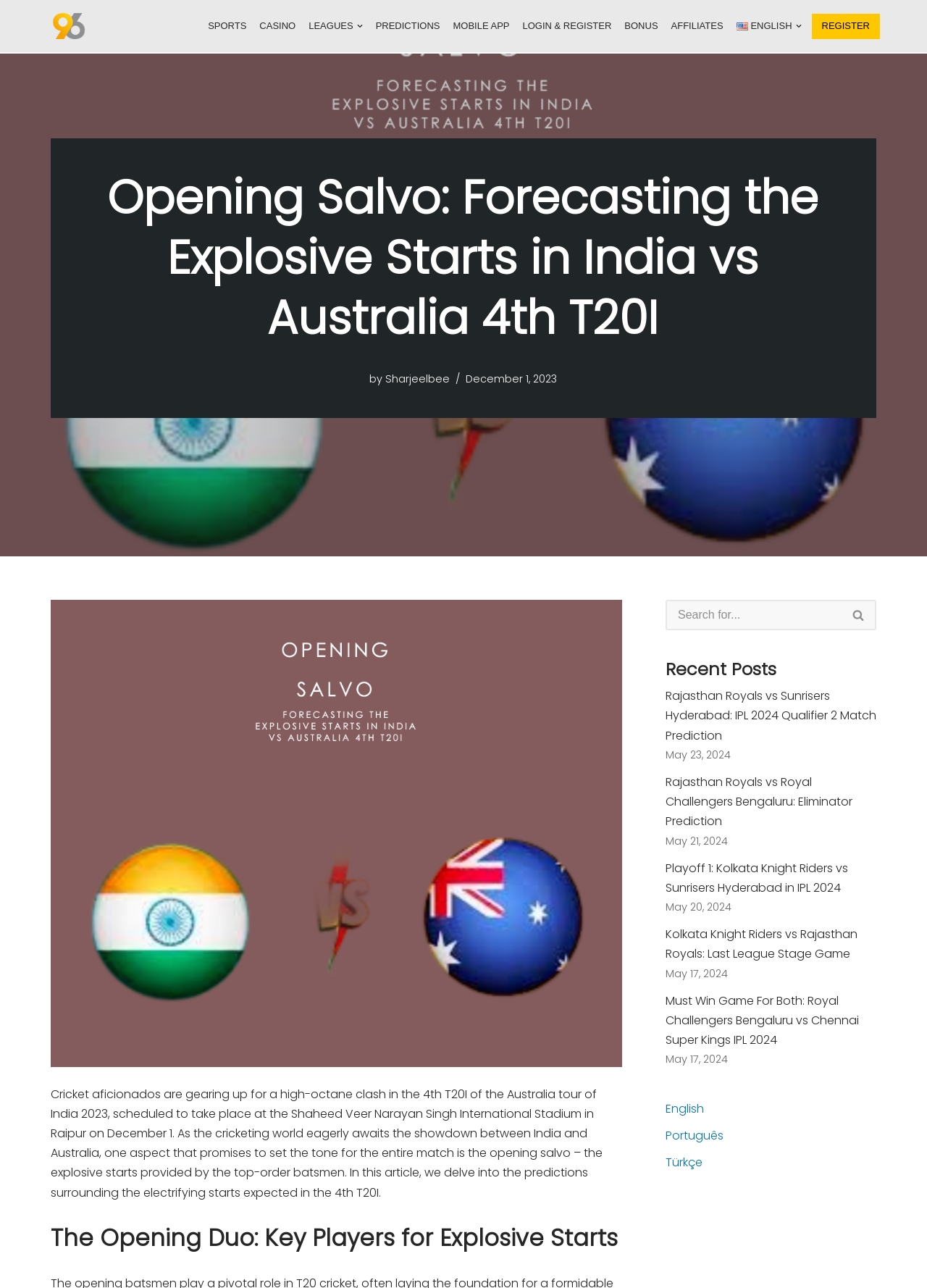What is the topic of the article?
Based on the image, provide your answer in one word or phrase.

Forecasting the Explosive Starts in India vs Australia 4th T20I